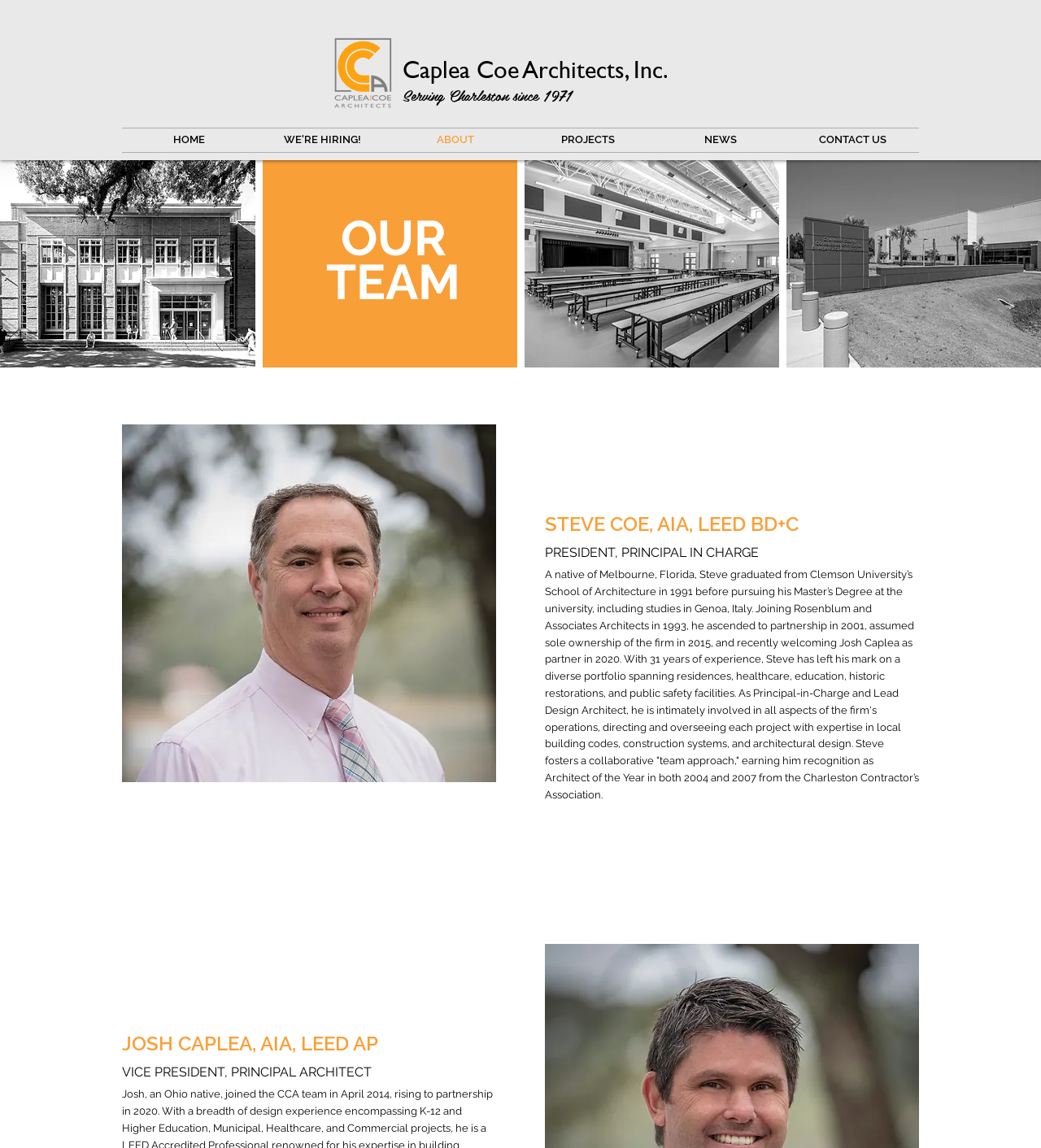Given the content of the image, can you provide a detailed answer to the question?
What is the profession of the person described in the text?

I determined the answer by reading the text about Steve Coe, which mentions his education and experience in architecture, and his title as Principal-in-Charge and Lead Design Architect.